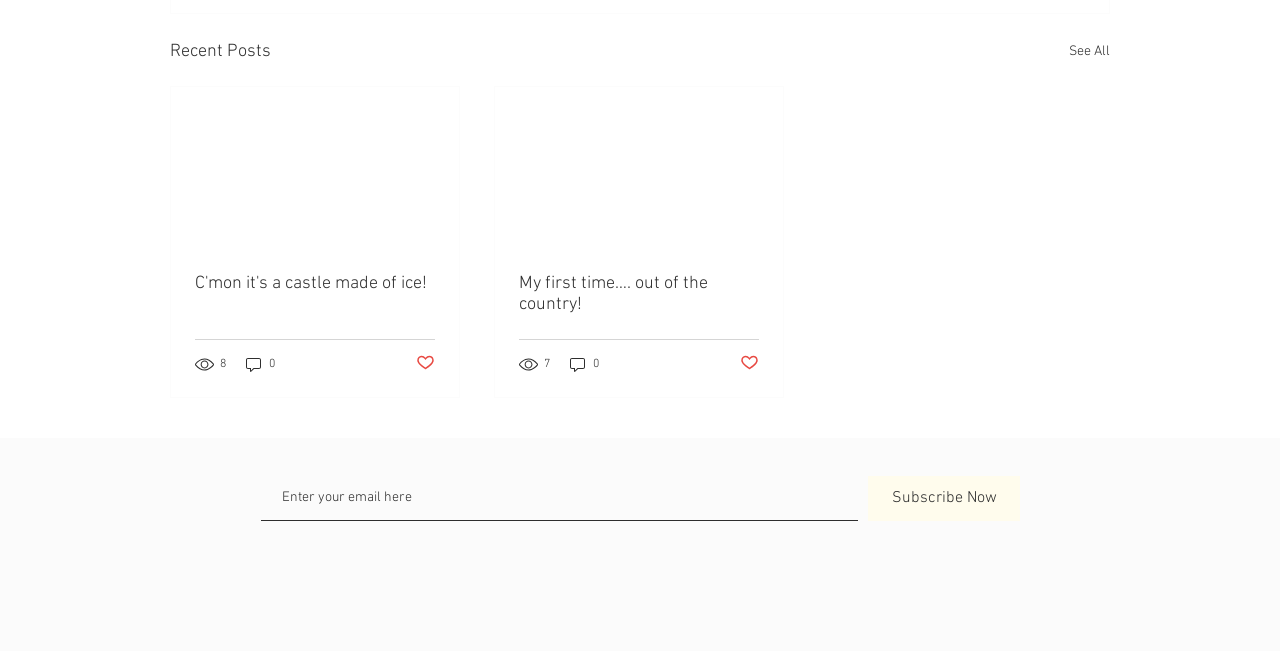What is the function of the textbox at the bottom?
Please use the visual content to give a single word or phrase answer.

To enter email